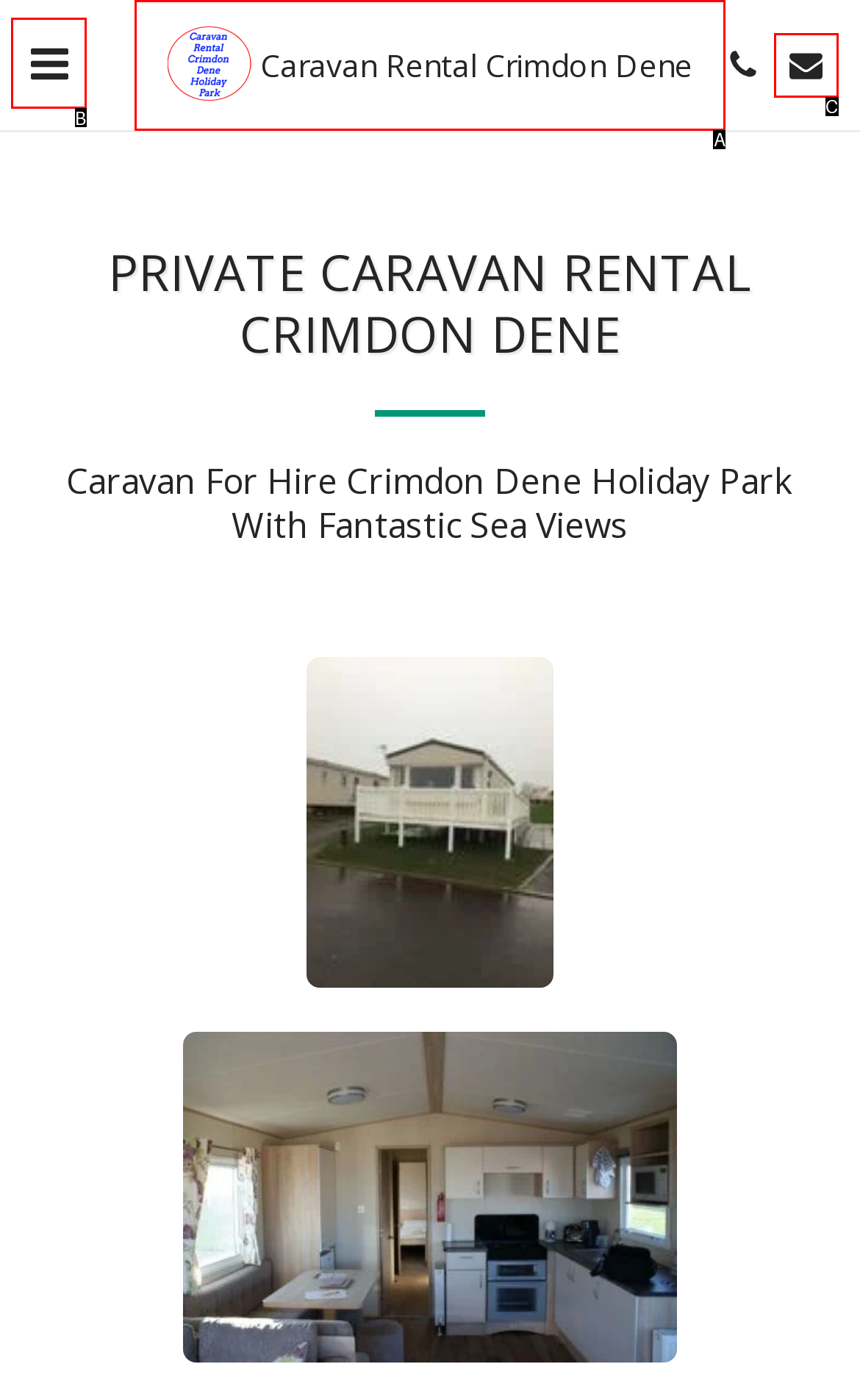Tell me which one HTML element best matches the description: Caravan Rental Crimdon Dene
Answer with the option's letter from the given choices directly.

A